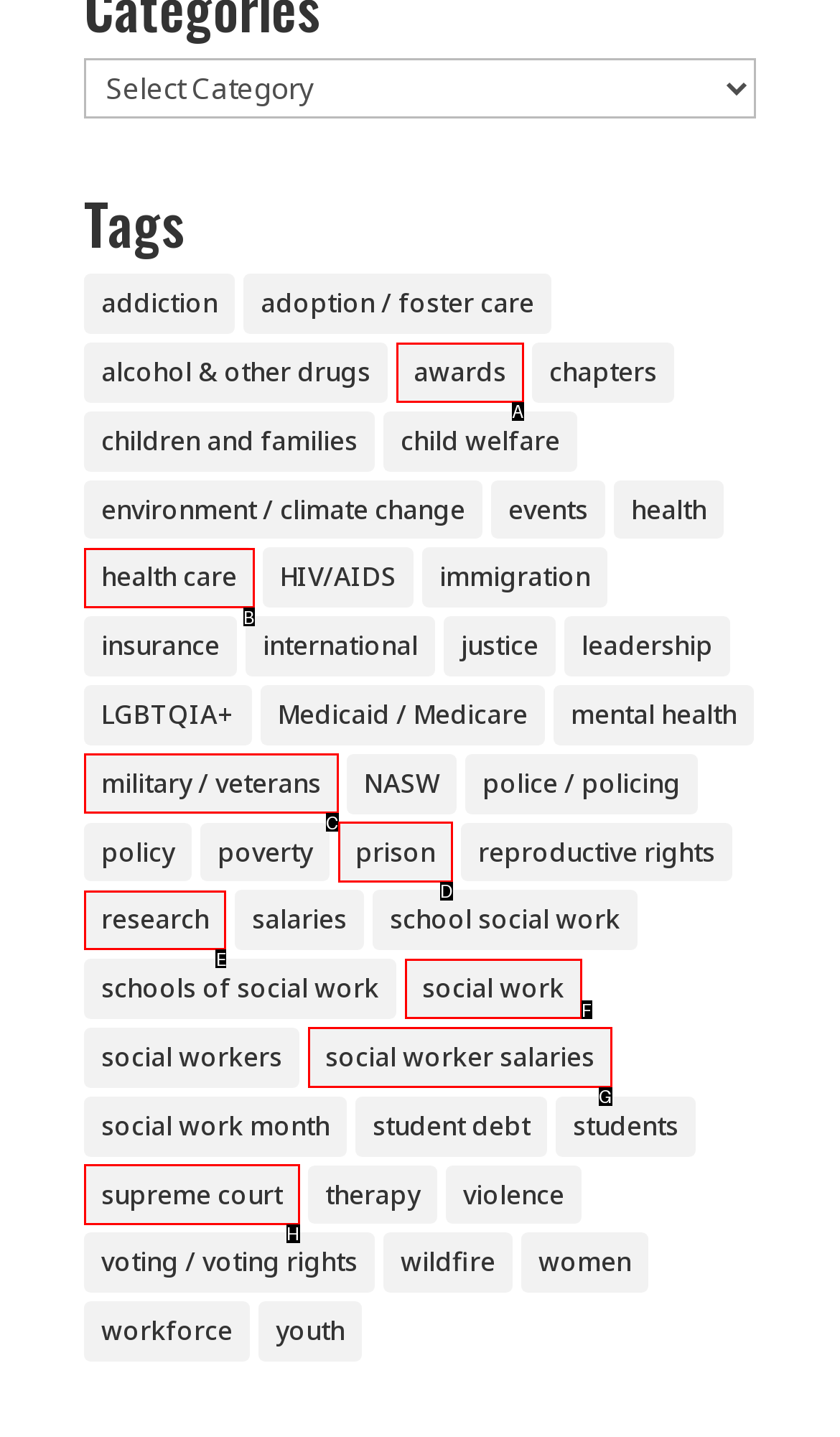For the given instruction: Browse research related topics, determine which boxed UI element should be clicked. Answer with the letter of the corresponding option directly.

E